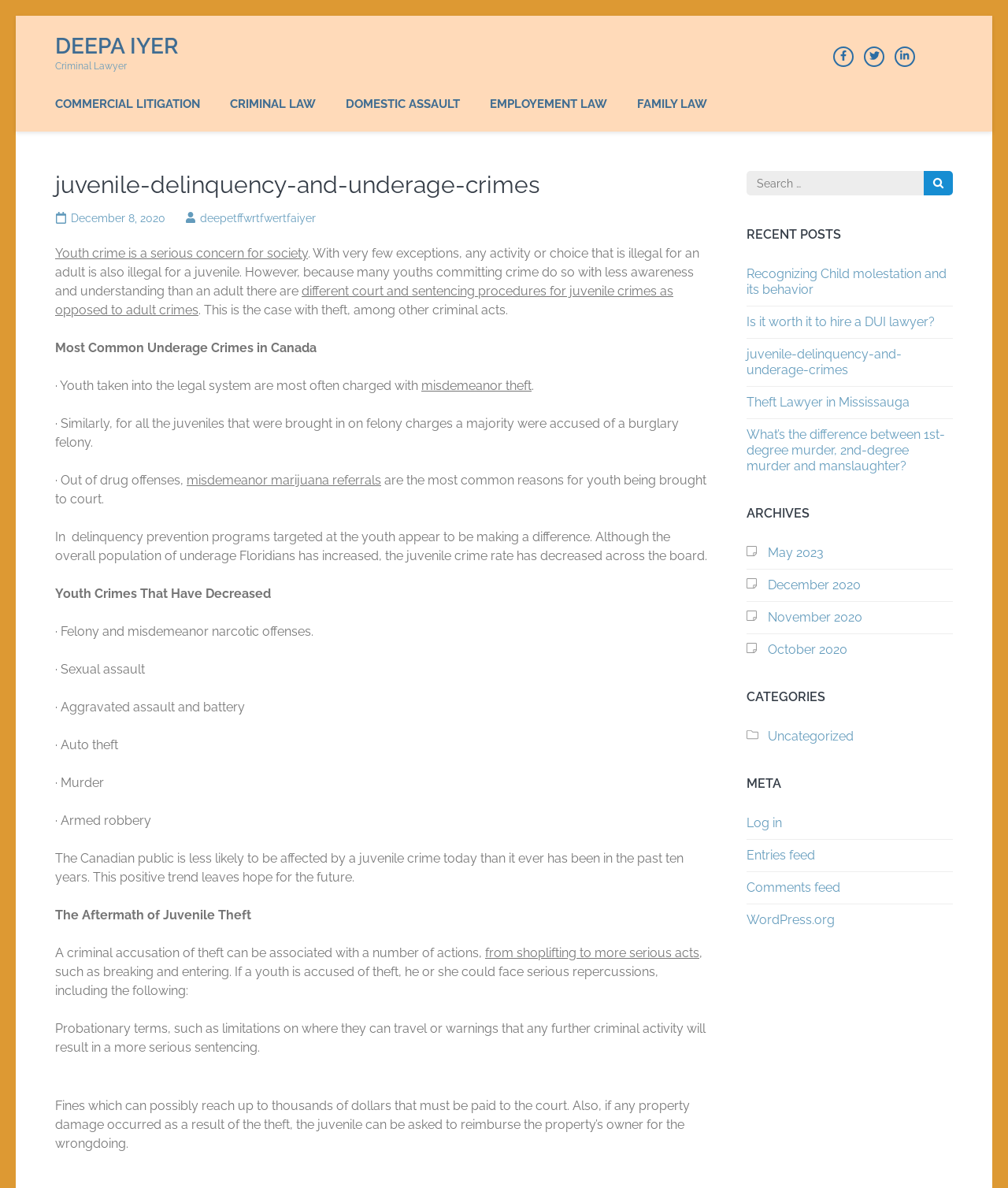Give a comprehensive overview of the webpage, including key elements.

This webpage is about juvenile delinquency and underage crimes, with a focus on the legal aspects and consequences of such crimes. At the top of the page, there is a navigation menu with links to skip to content, as well as social media links to Facebook, Twitter, and LinkedIn. Below this, there is a header section with the title "juvenile-delinquency-and-underage-crimes" and a subheading "Criminal Lawyer" next to the name "Deepa Iyer".

The main content of the page is divided into several sections. The first section discusses the seriousness of youth crime and how it is handled differently in the legal system compared to adult crimes. There are links to related topics, such as "December 8, 2020" and "deepetffwrtfwertfaiyer", which may be related to the author or the publication date.

The next section lists the most common underage crimes in Canada, including misdemeanor theft, burglary, and drug offenses. There are also links to specific types of crimes, such as "misdemeanor marijuana referrals". The text explains that while the overall population of underage individuals has increased, the juvenile crime rate has decreased across the board.

The following section highlights the types of youth crimes that have decreased, including felony and misdemeanor narcotic offenses, sexual assault, and auto theft. There is also a section discussing the aftermath of juvenile theft, including the potential consequences and repercussions for the accused.

On the right-hand side of the page, there is a complementary section with a search bar and a list of recent posts, including links to articles on topics such as child molestation, DUI lawyers, and theft lawyers. Below this, there are links to archives, categorized by month, and a list of categories, including "Uncategorized". Finally, there is a meta section with links to log in, entries feed, comments feed, and WordPress.org.

Overall, this webpage provides information and resources on juvenile delinquency and underage crimes, with a focus on the legal aspects and consequences of such crimes.